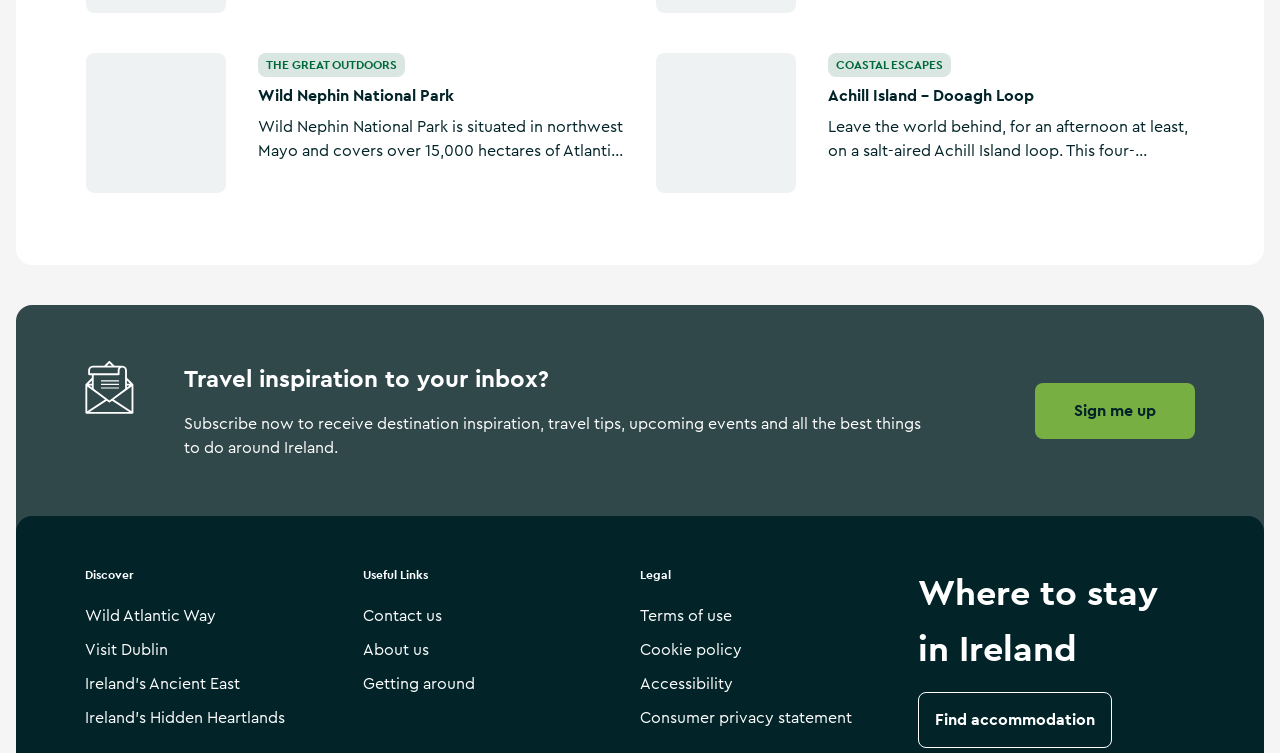What is the name of the national park?
Answer the question with a thorough and detailed explanation.

I found the answer by looking at the first article element, which contains a link with the text 'Wild Nephin National Park'. This link is also a heading, indicating that it's a title of some sort. The surrounding text describes the national park, so I concluded that 'Wild Nephin National Park' is the name of the national park.